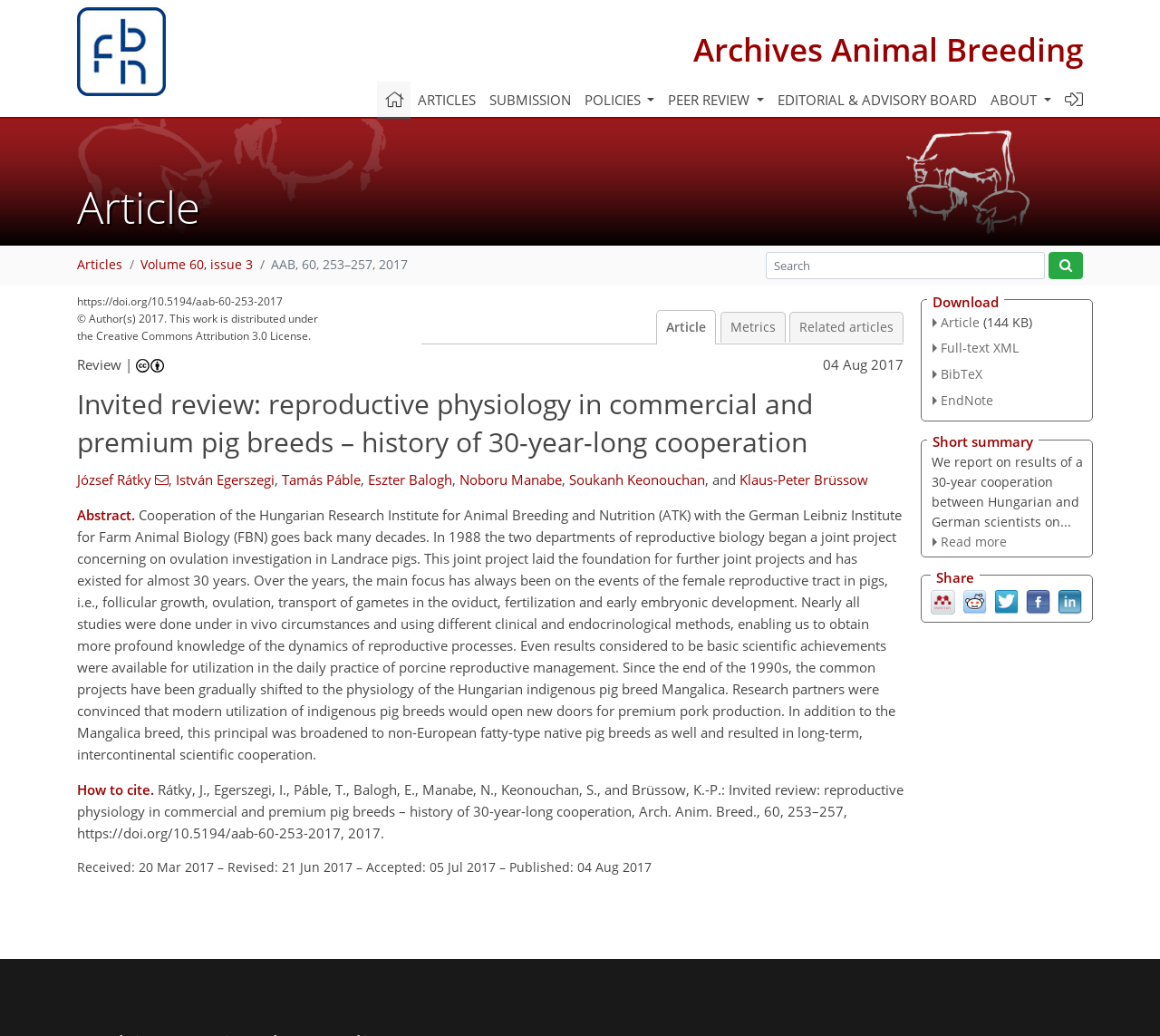Who are the authors of the article?
Please analyze the image and answer the question with as much detail as possible.

I found the answer by looking at the list of authors mentioned in the article, which includes József Rátky, István Egerszegi, Tamás Páble, Eszter Balogh, Noboru Manabe, Soukanh Keonouchan, and Klaus-Peter Brüssow.